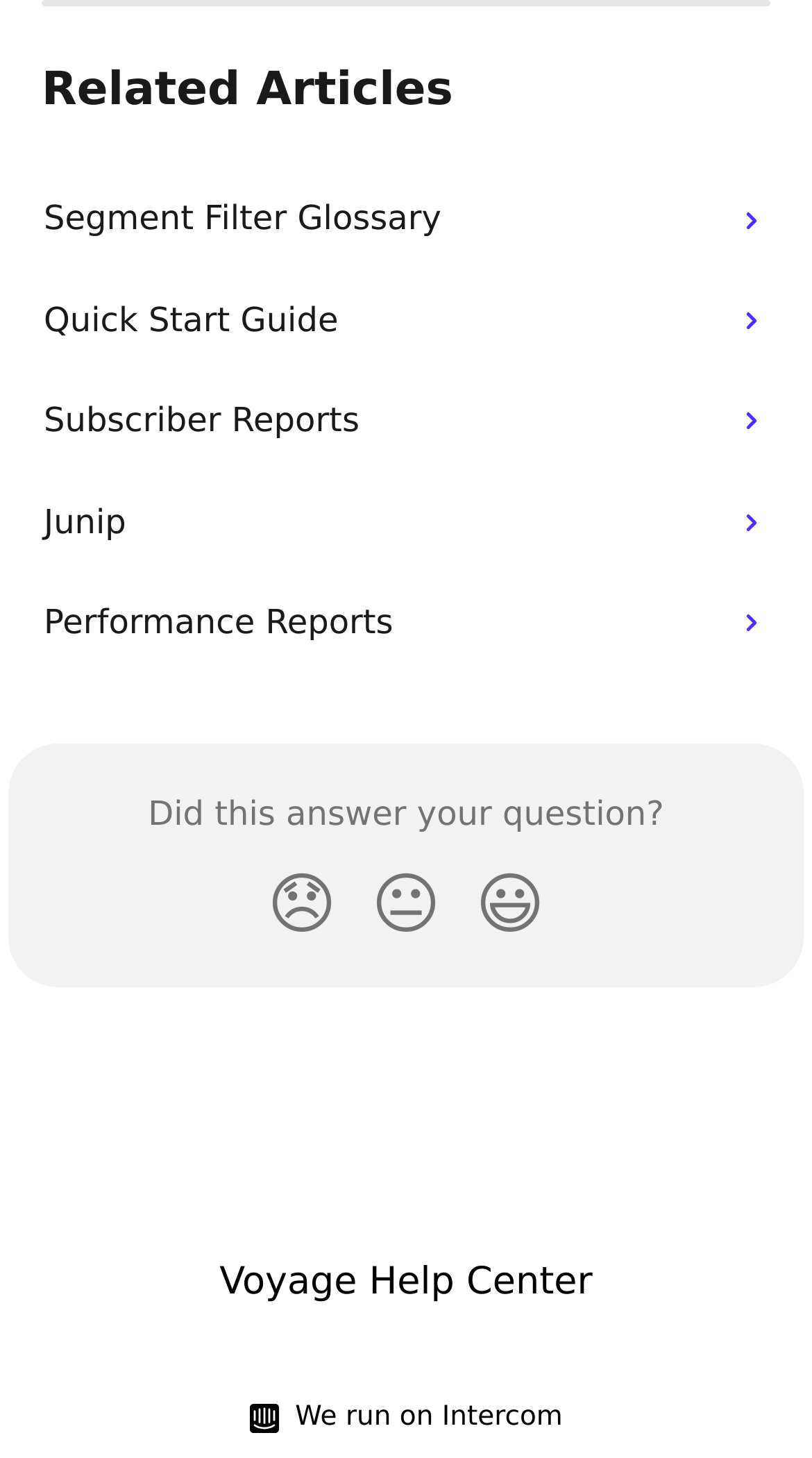Respond with a single word or phrase to the following question: How many reaction buttons are there?

3